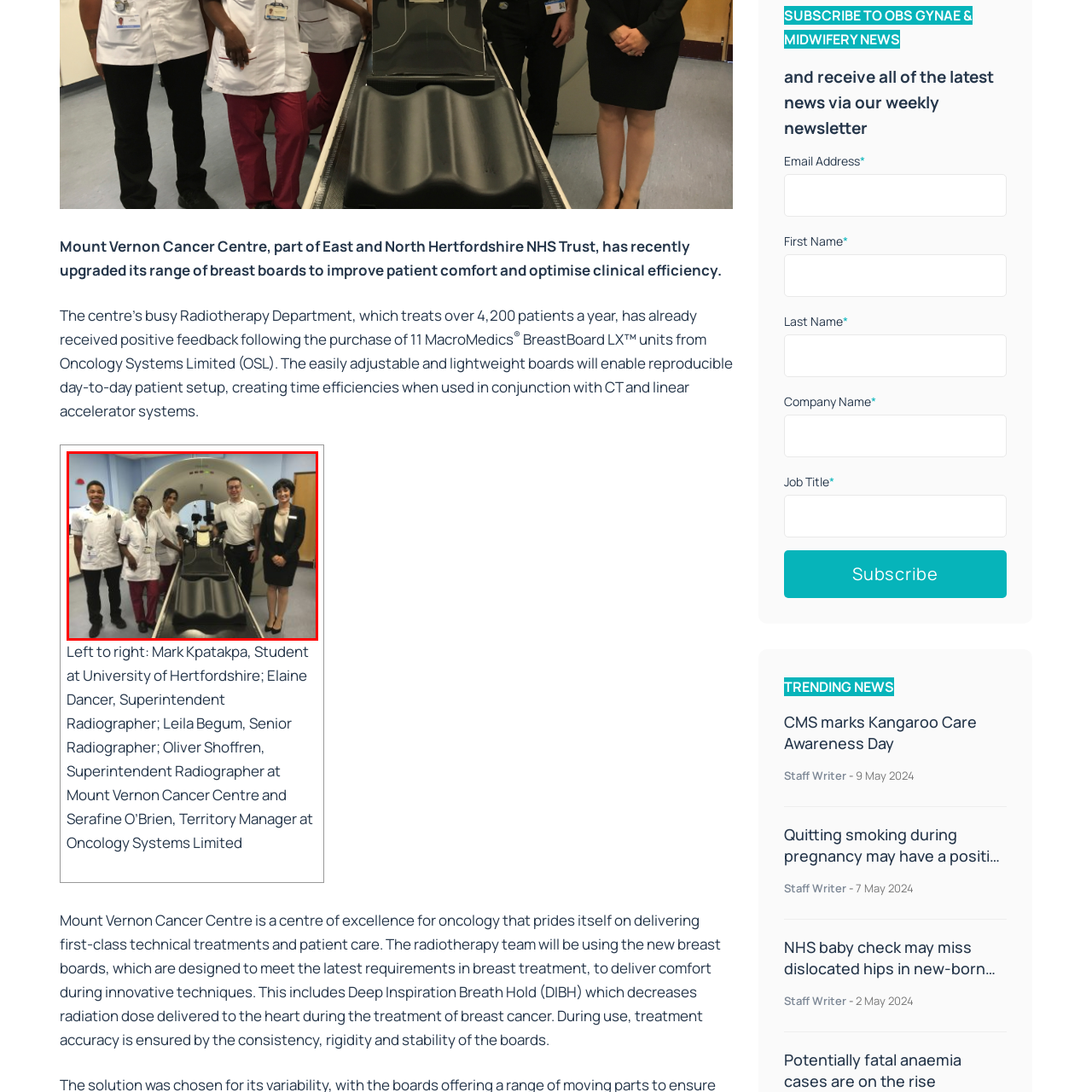Give a comprehensive caption for the image marked by the red rectangle.

The image features a group of four professionals standing in front of a CT scanner at the Mount Vernon Cancer Centre. They are gathered around a newly upgraded breast board, part of recent enhancements aimed at improving patient comfort and clinical efficiency. On the left, a male student from the University of Hertfordshire is seen alongside a female Superintendent Radiographer in a white coat. Next to her stands Leila Begum, a Senior Radiographer, followed by Oliver Shoffren, another Superintendent Radiographer. Finally, on the right, Serafine O’Brien, the Territory Manager from Oncology Systems Limited, completes the group. This installation of the latest equipment is designed to optimize the patient's setup experience, especially for innovative treatments like the Deep Inspiration Breath Hold (DIBH), enhancing treatment accuracy and ensuring patient comfort during procedures.